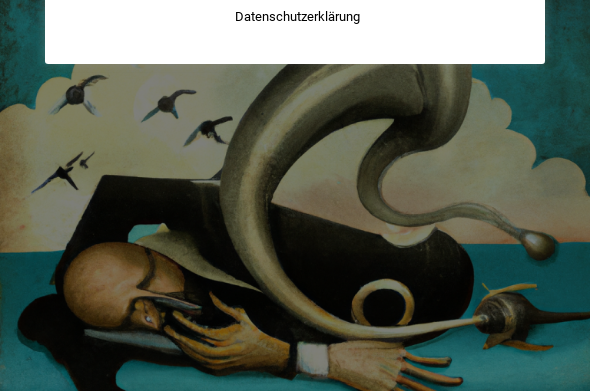Give a detailed account of everything present in the image.

The image features a surreal artistic depiction that appears to blend elements of brass instrumentation with a human figure. It showcases a man, possibly a musician, lying down, as if in a moment of introspection or struggle. A distinctive brass instrument, reminiscent of a trumpet, emerges from the figure, flowing into the composition, suggesting themes of music and artistry intertwined with human experience. The background is characterized by soft colors and silhouettes of birds flying in the sky, adding a sense of freedom and movement to the scene. Overlaying the image is a text box labeled "Datenschutzerklärung," which translates to "Privacy Policy" in German, indicating that the context may relate to legal or informational content regarding user privacy on a website.